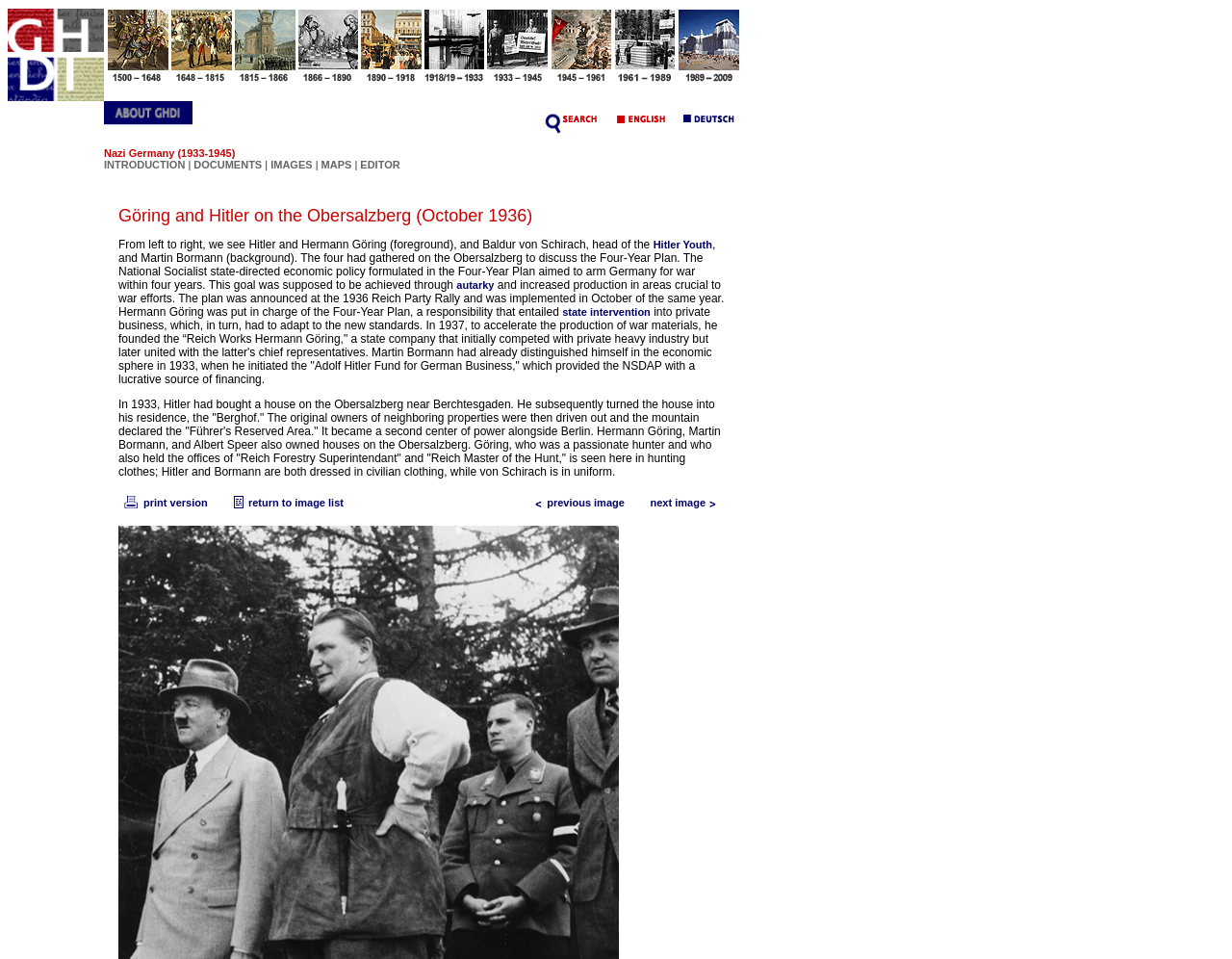Find the bounding box coordinates of the clickable element required to execute the following instruction: "Click the GHDI logo". Provide the coordinates as four float numbers between 0 and 1, i.e., [left, top, right, bottom].

[0.006, 0.009, 0.084, 0.105]